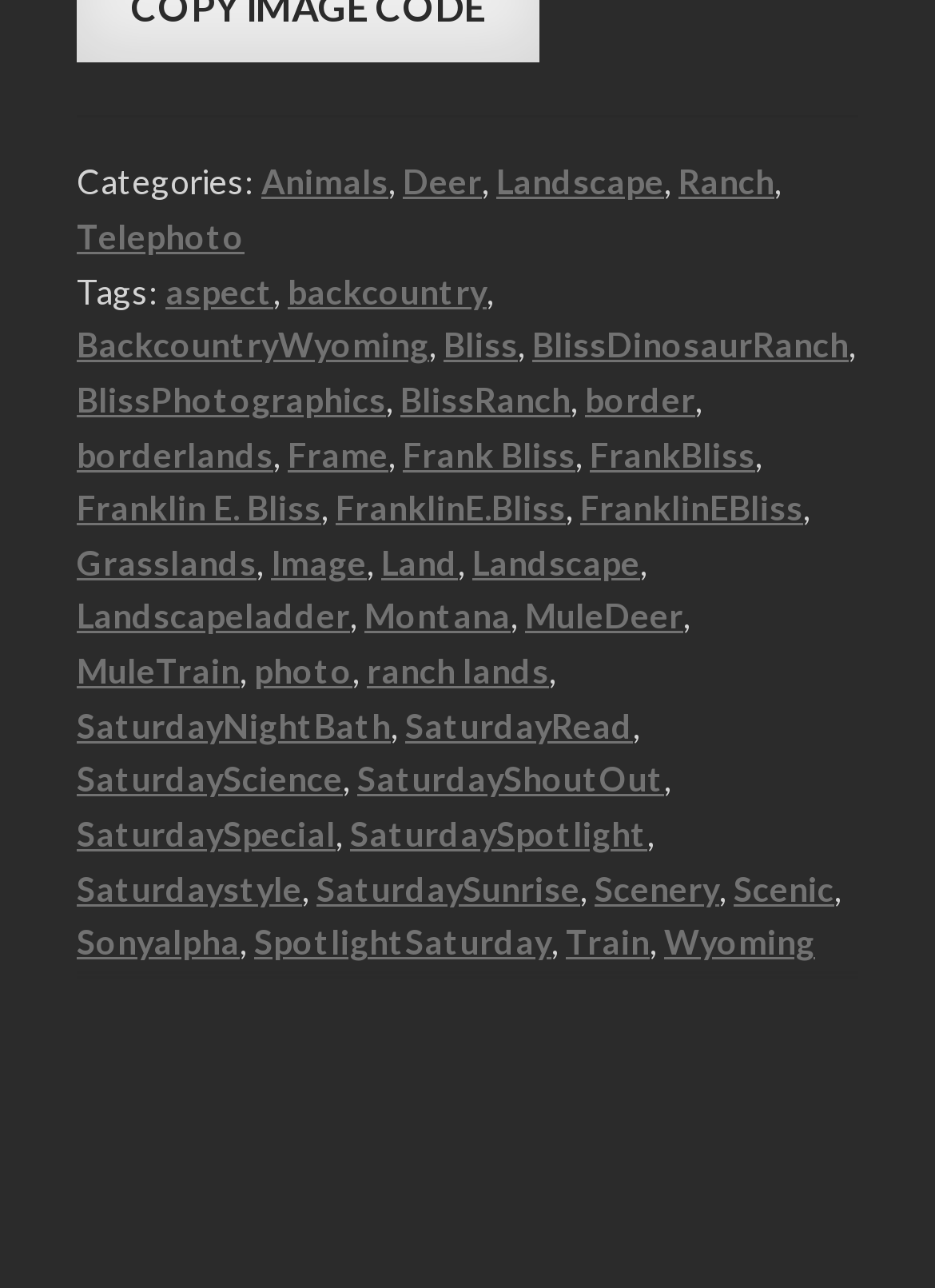Determine the bounding box coordinates of the element's region needed to click to follow the instruction: "Follow IIB on Facebook". Provide these coordinates as four float numbers between 0 and 1, formatted as [left, top, right, bottom].

None